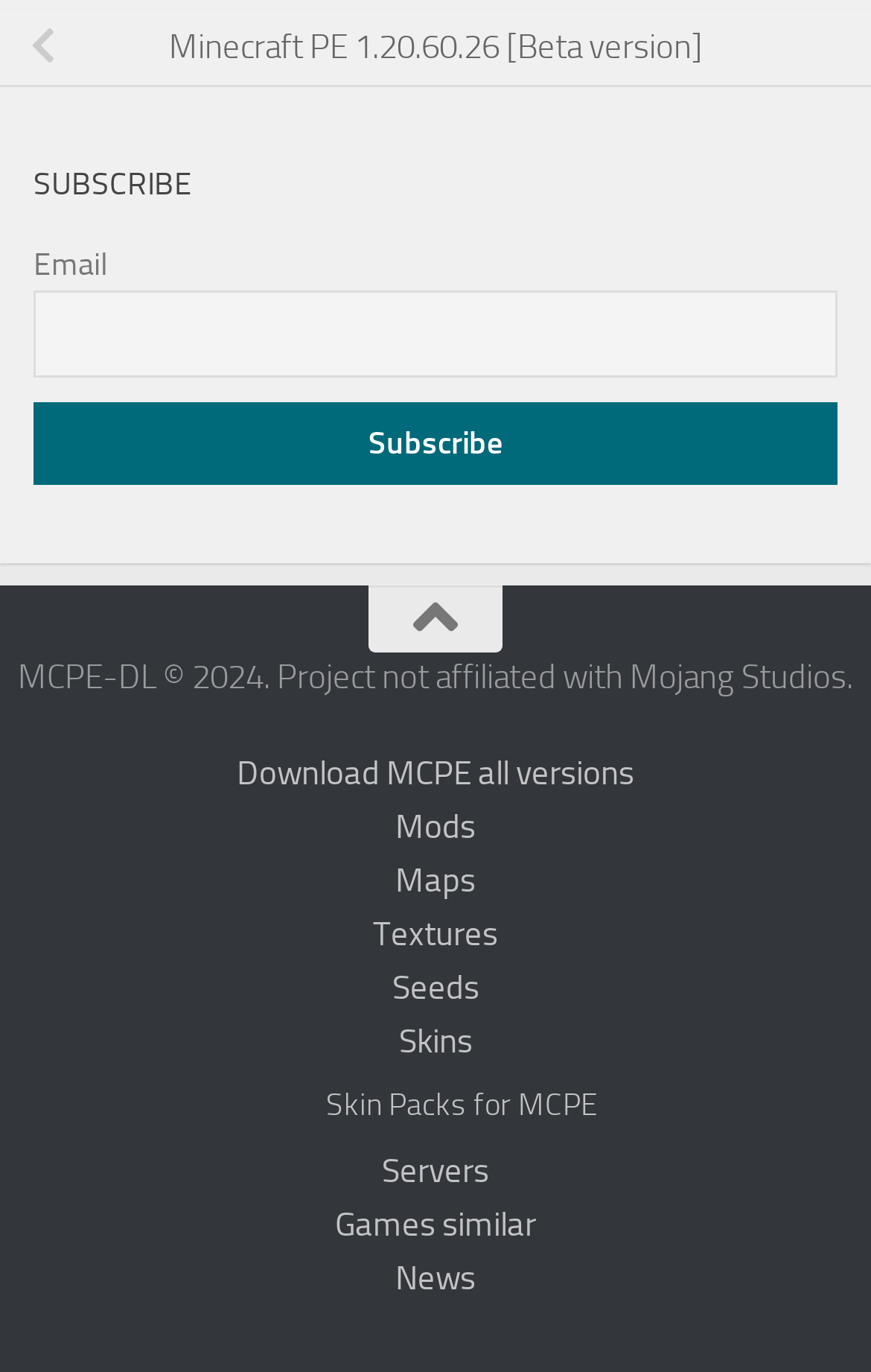Please identify the bounding box coordinates of the region to click in order to complete the given instruction: "Get skin packs for MCPE". The coordinates should be four float numbers between 0 and 1, i.e., [left, top, right, bottom].

[0.0, 0.779, 1.0, 0.834]